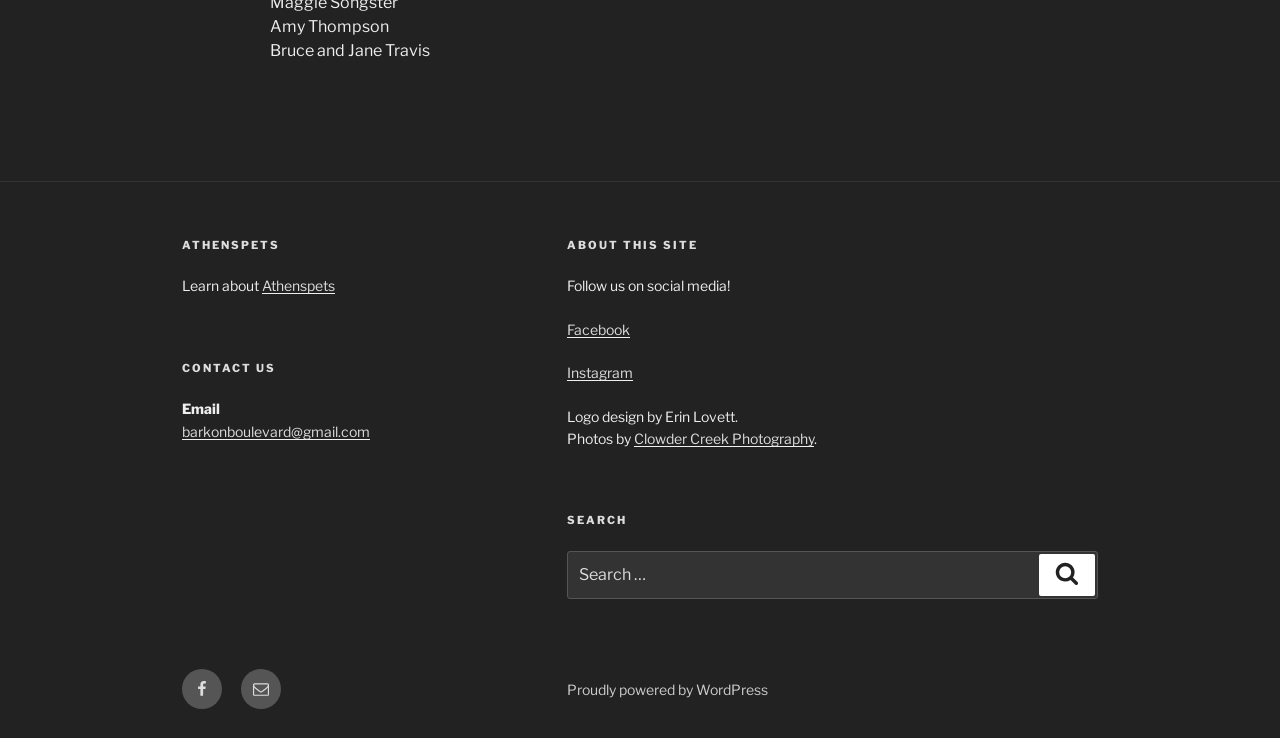Find the UI element described as: "Clowder Creek Photography" and predict its bounding box coordinates. Ensure the coordinates are four float numbers between 0 and 1, [left, top, right, bottom].

[0.495, 0.583, 0.636, 0.606]